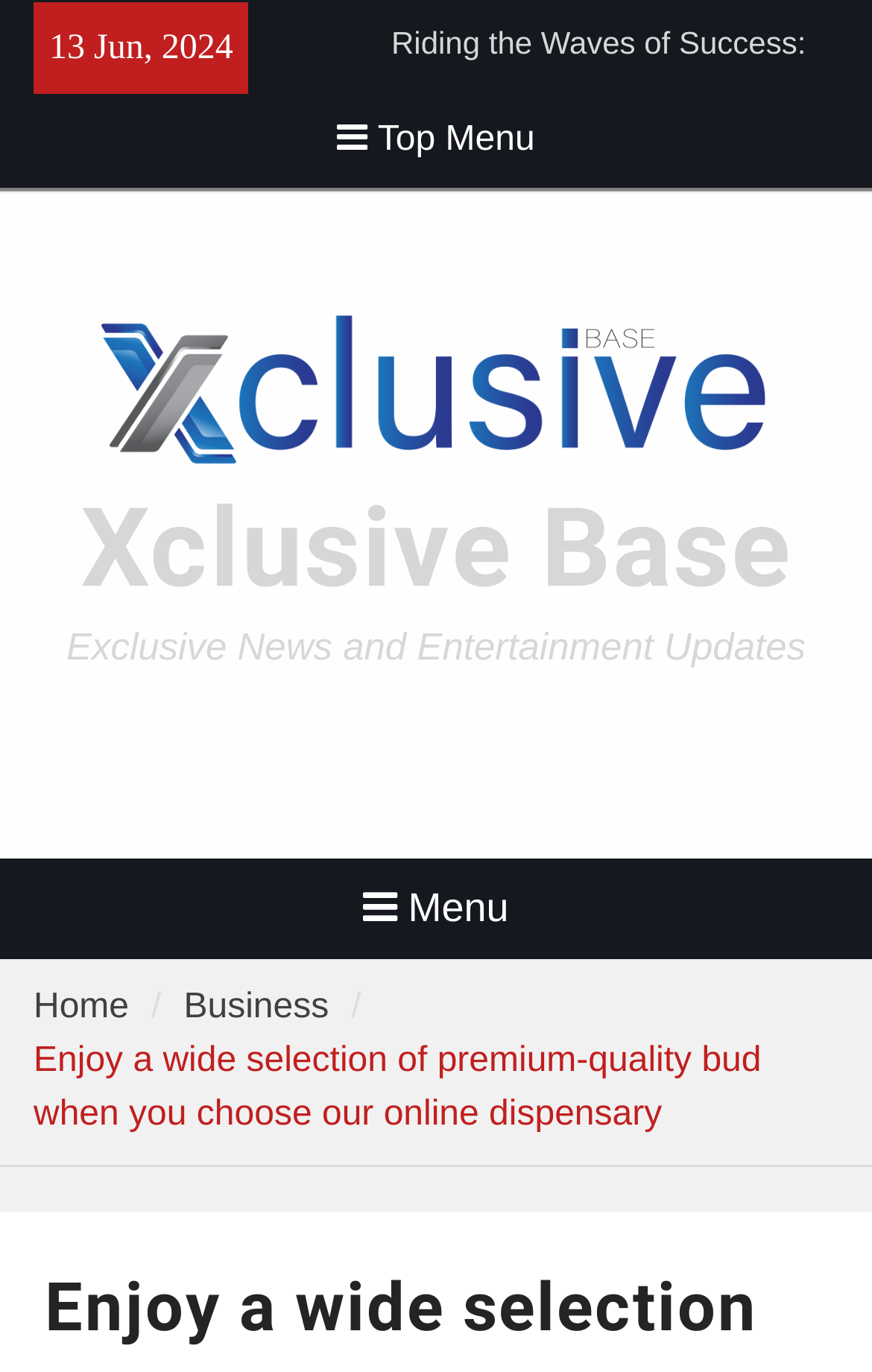Locate the UI element described by Home in the provided webpage screenshot. Return the bounding box coordinates in the format (top-left x, top-left y, bottom-right x, bottom-right y), ensuring all values are between 0 and 1.

[0.038, 0.72, 0.148, 0.748]